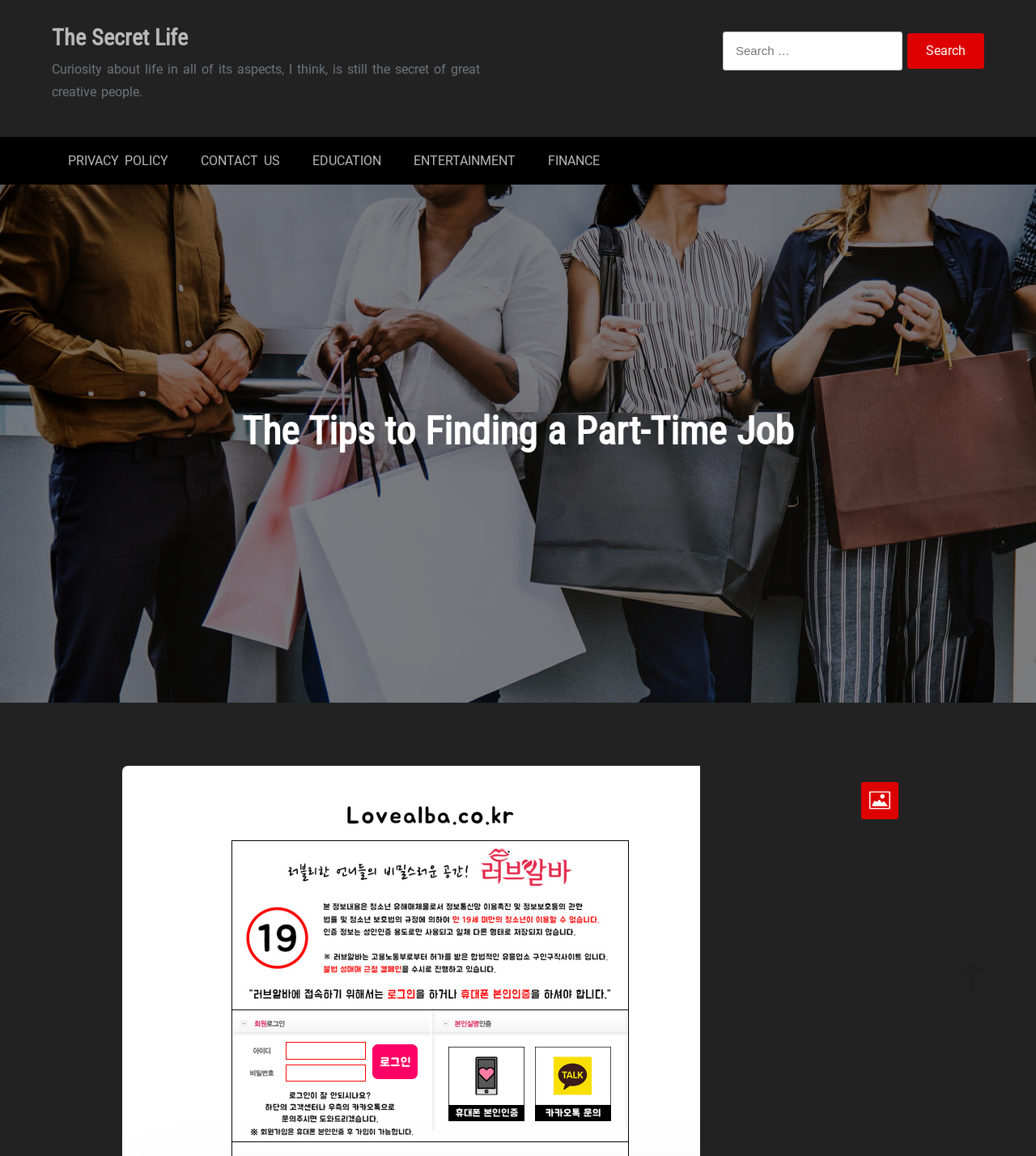What is the quote on the webpage?
By examining the image, provide a one-word or phrase answer.

Curiosity about life...